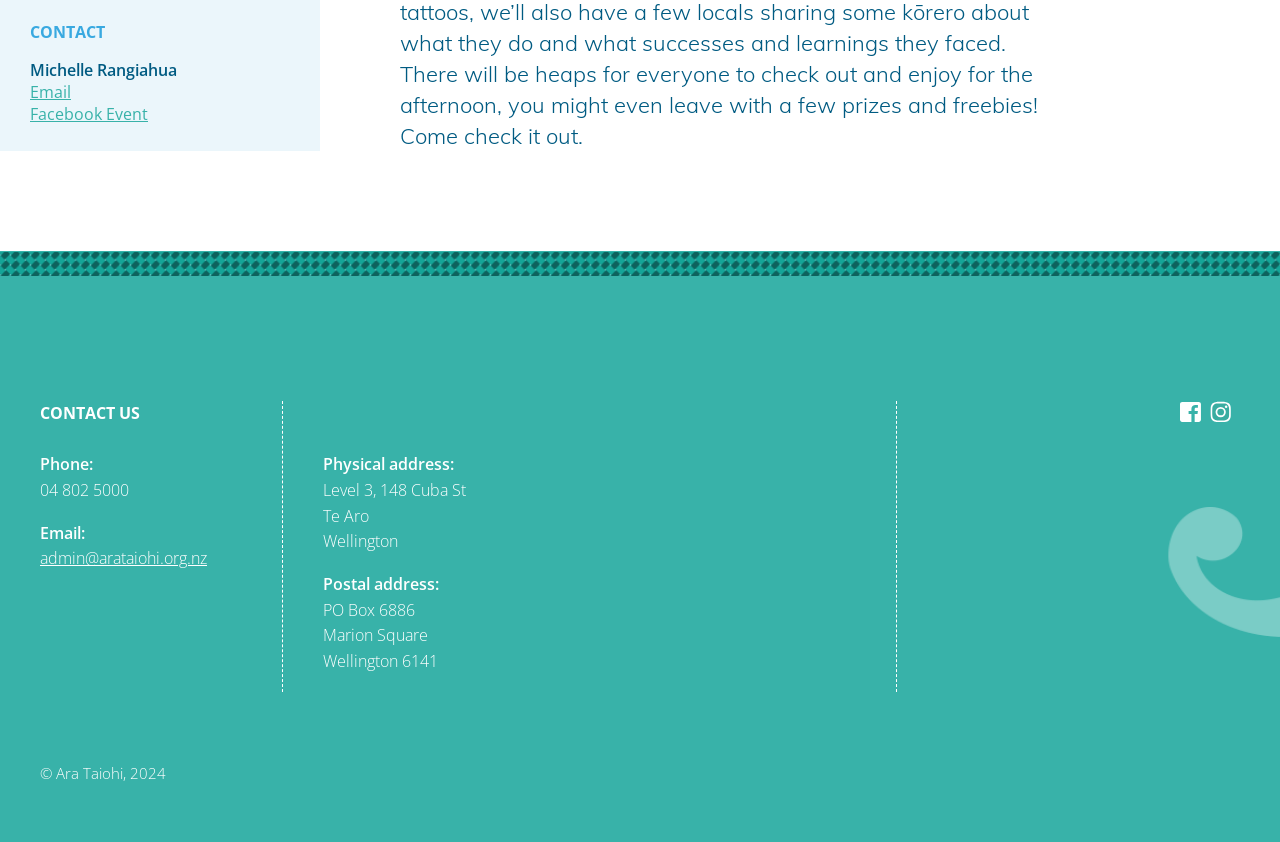Identify the bounding box coordinates for the UI element described as: "Facebook Event". The coordinates should be provided as four floats between 0 and 1: [left, top, right, bottom].

[0.023, 0.122, 0.116, 0.148]